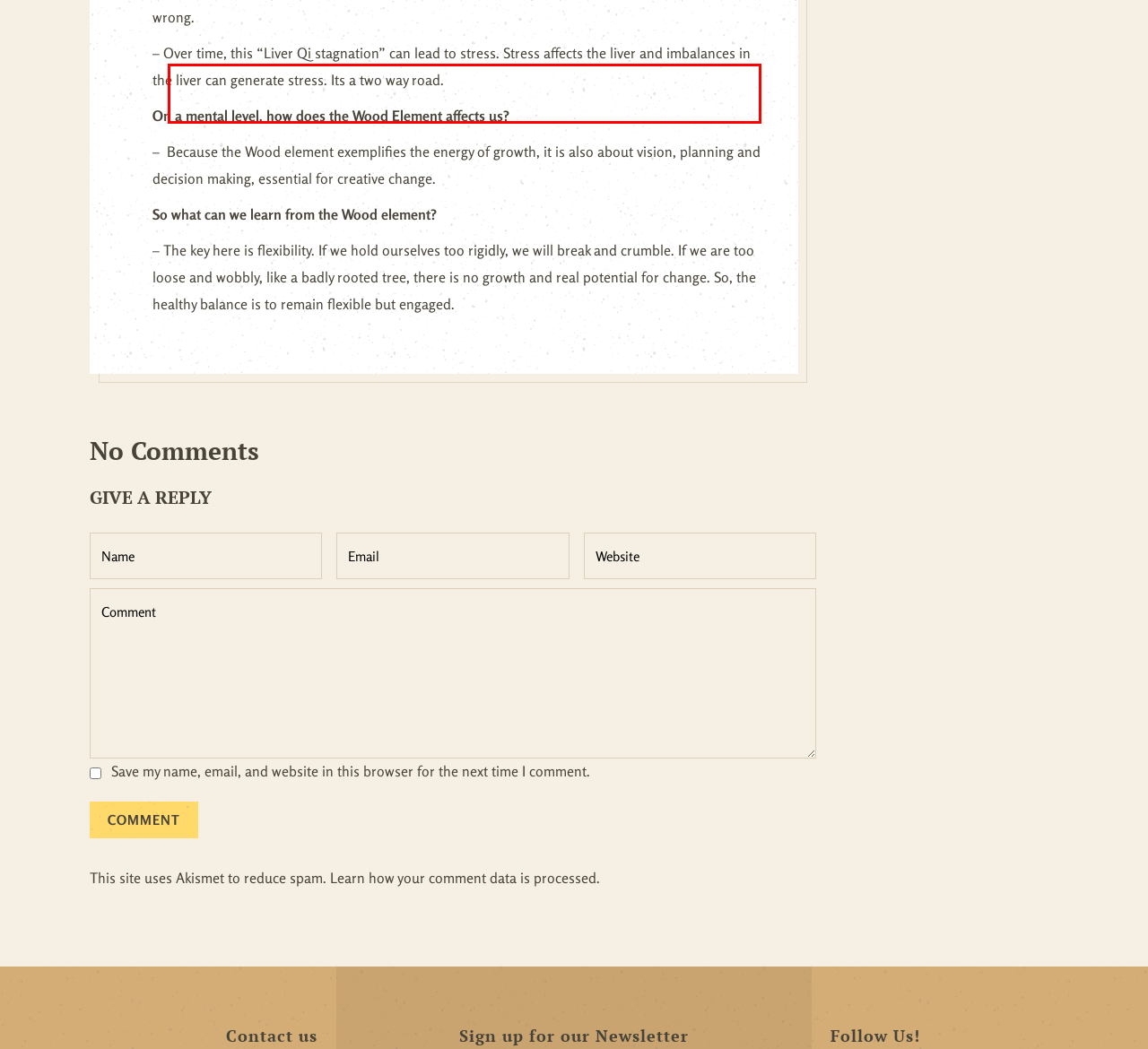You have a screenshot of a webpage with a red bounding box. Identify and extract the text content located inside the red bounding box.

– Over time, this “Liver Qi stagnation” can lead to stress. Stress affects the liver and imbalances in the liver can generate stress. Its a two way road.